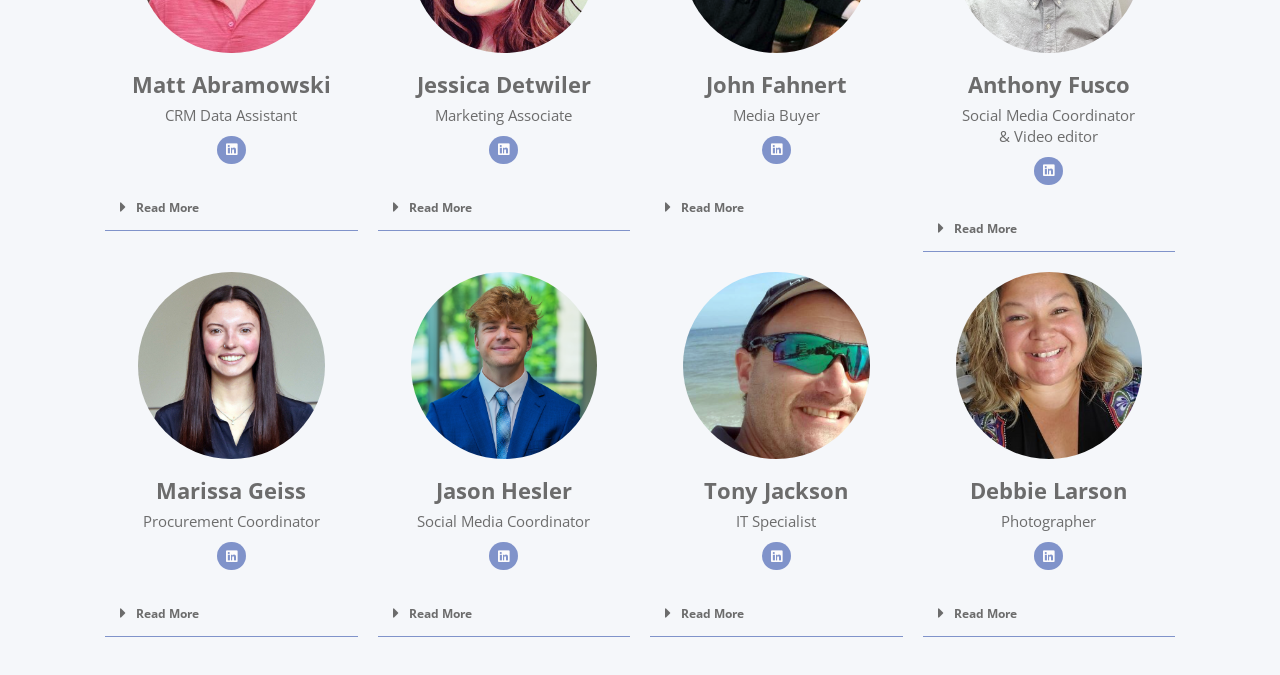Can you give a comprehensive explanation to the question given the content of the image?
What is the purpose of the 'Read More' button?

The 'Read More' button is likely used to expand the profile information of each person, allowing users to read more about their job titles, roles, and other details.